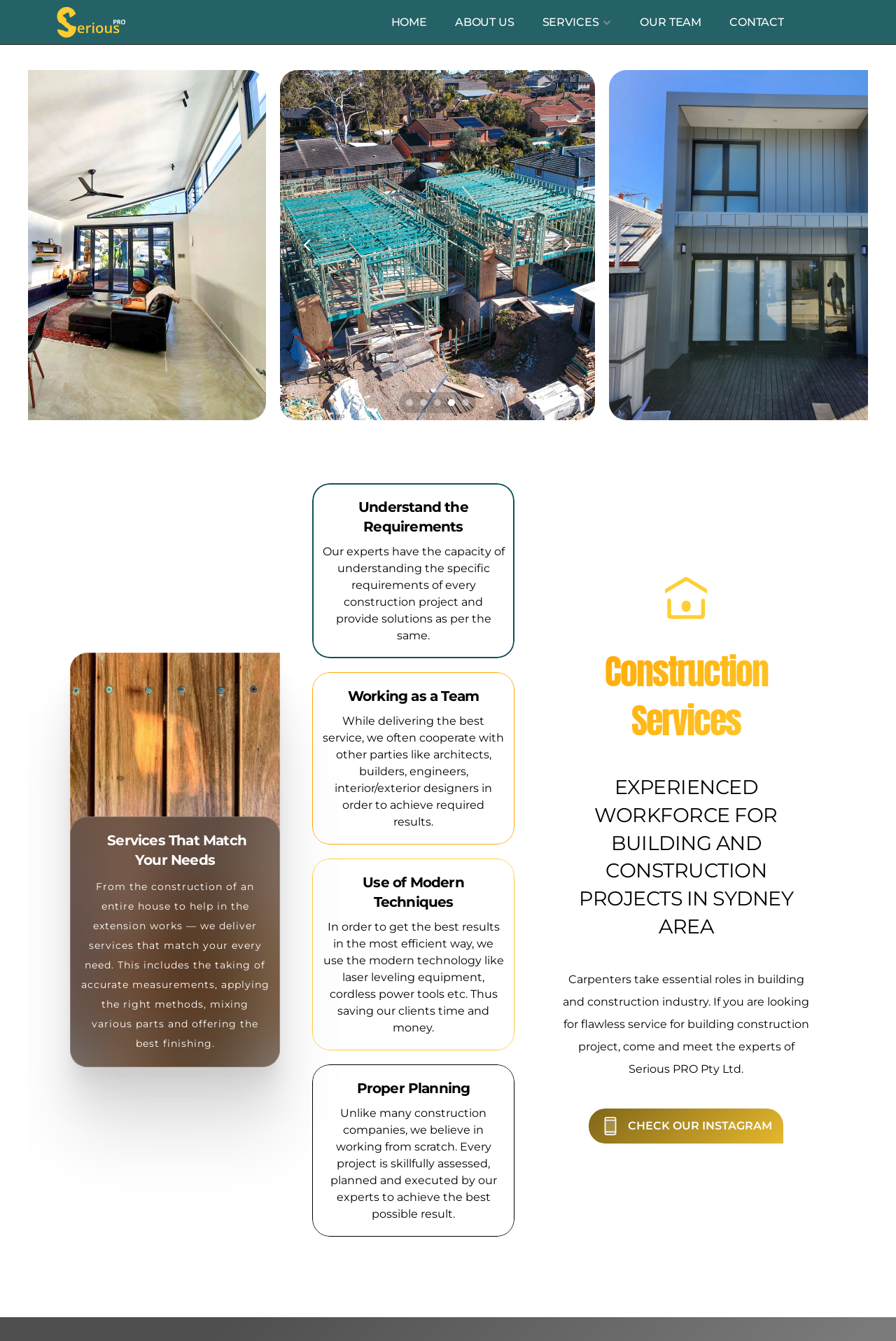Determine the coordinates of the bounding box for the clickable area needed to execute this instruction: "Click on 'Twitter'".

None